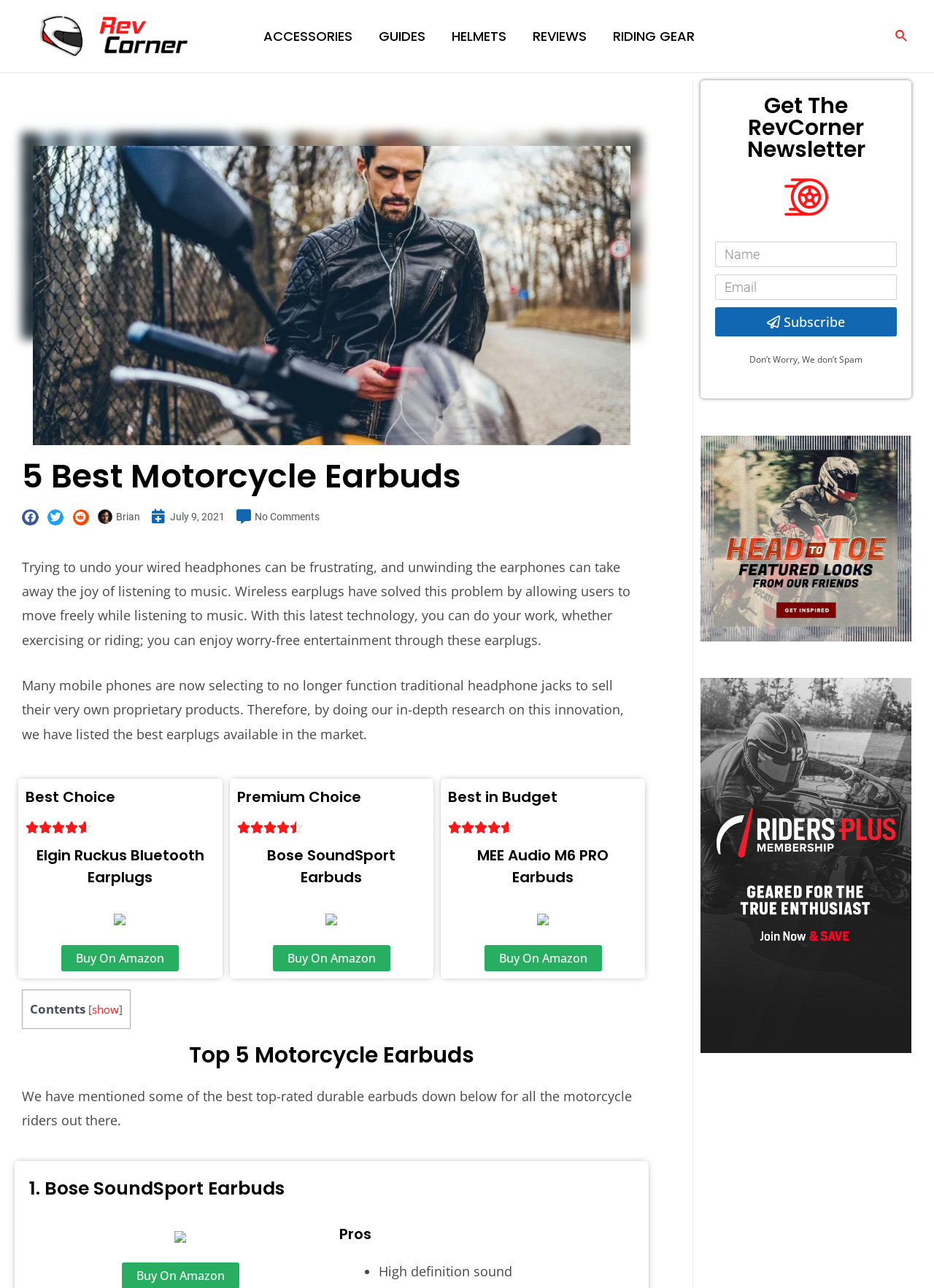Could you indicate the bounding box coordinates of the region to click in order to complete this instruction: "Buy the 'Elgin Ruckus Bluetooth Earplugs' on Amazon".

[0.066, 0.734, 0.192, 0.754]